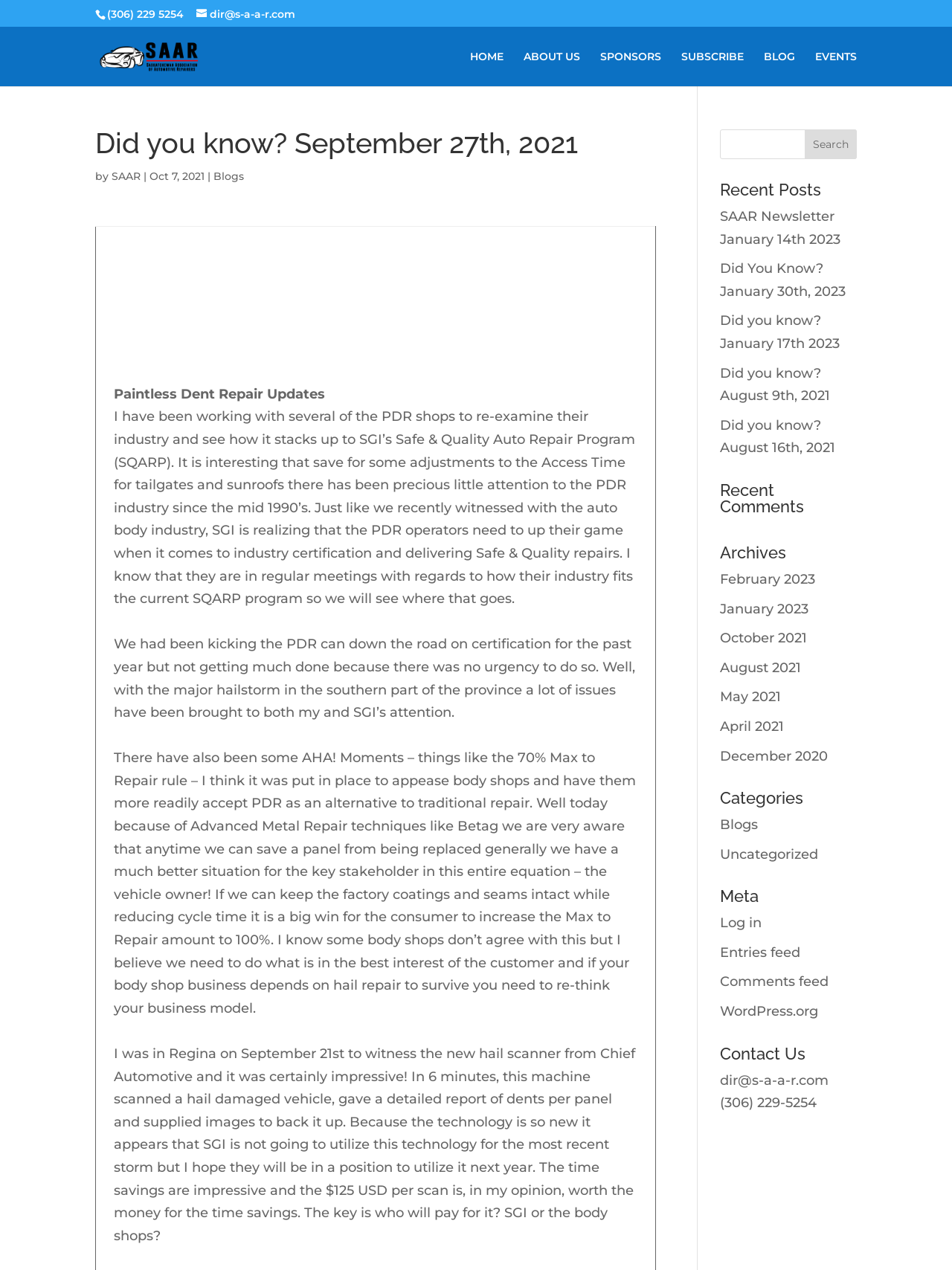Identify the bounding box coordinates of the clickable region required to complete the instruction: "Contact us via email". The coordinates should be given as four float numbers within the range of 0 and 1, i.e., [left, top, right, bottom].

[0.756, 0.844, 0.87, 0.857]